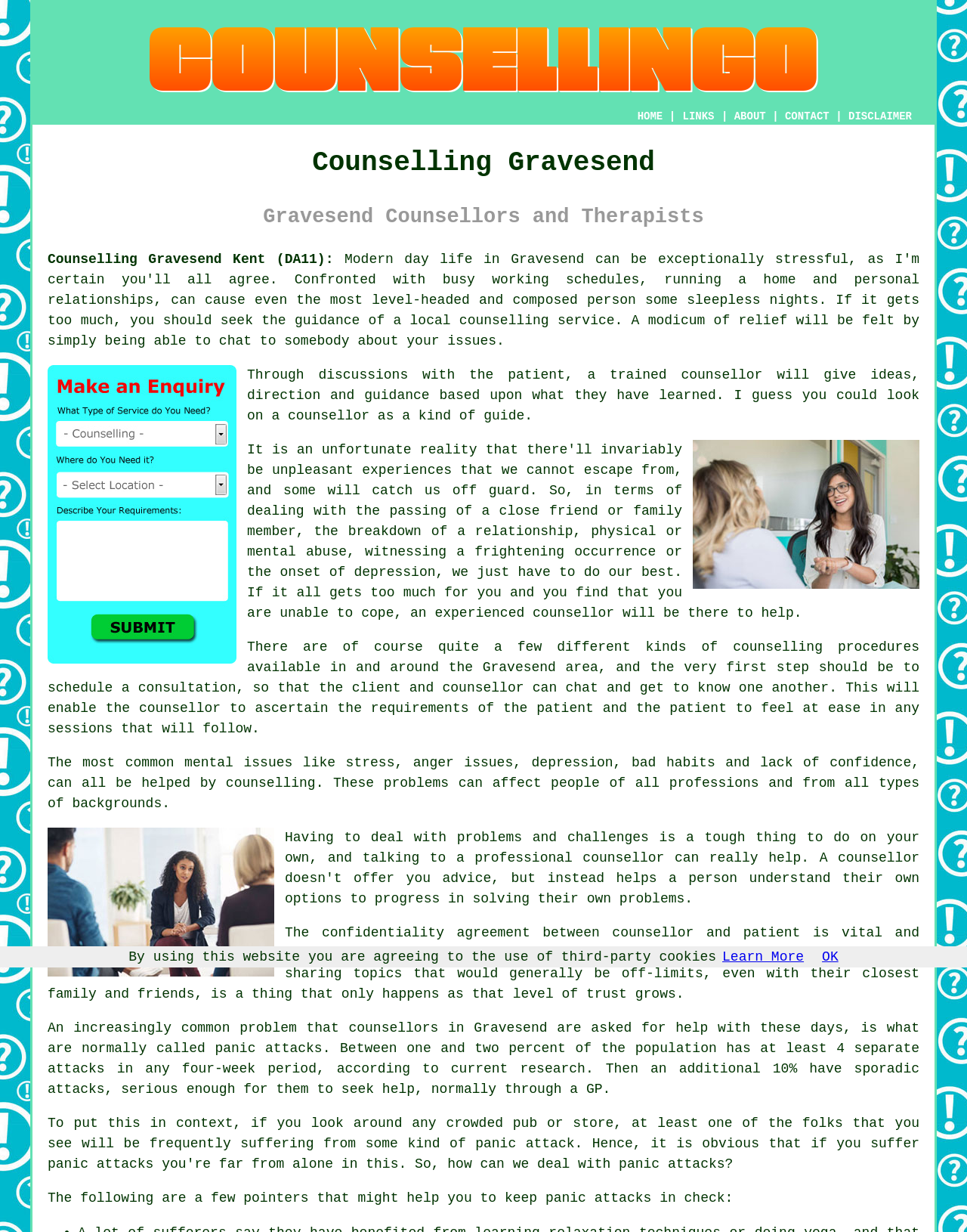Respond to the following question with a brief word or phrase:
What is the location mentioned on this webpage?

Gravesend, Kent